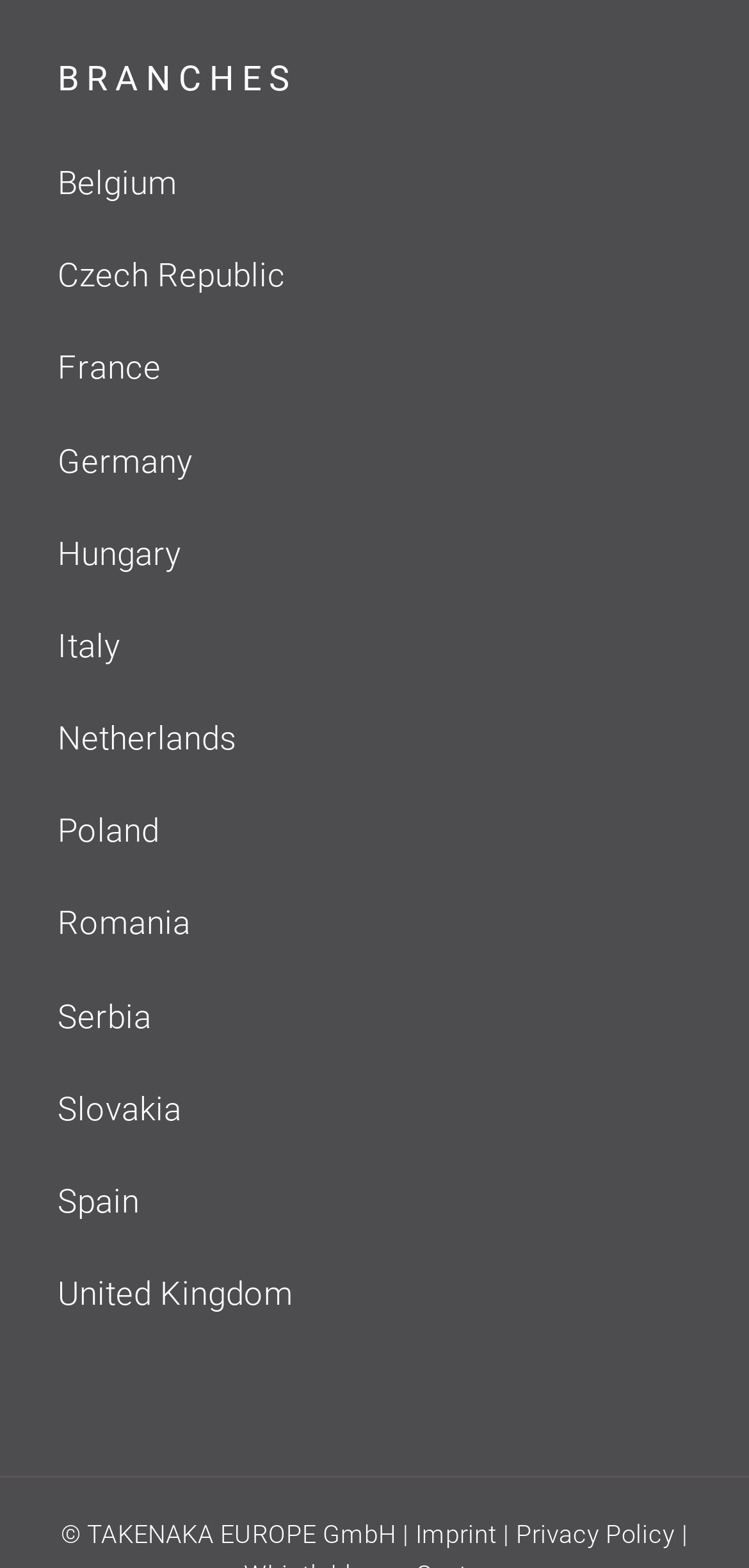Give the bounding box coordinates for the element described by: "Privacy Policy".

[0.689, 0.97, 0.901, 0.988]